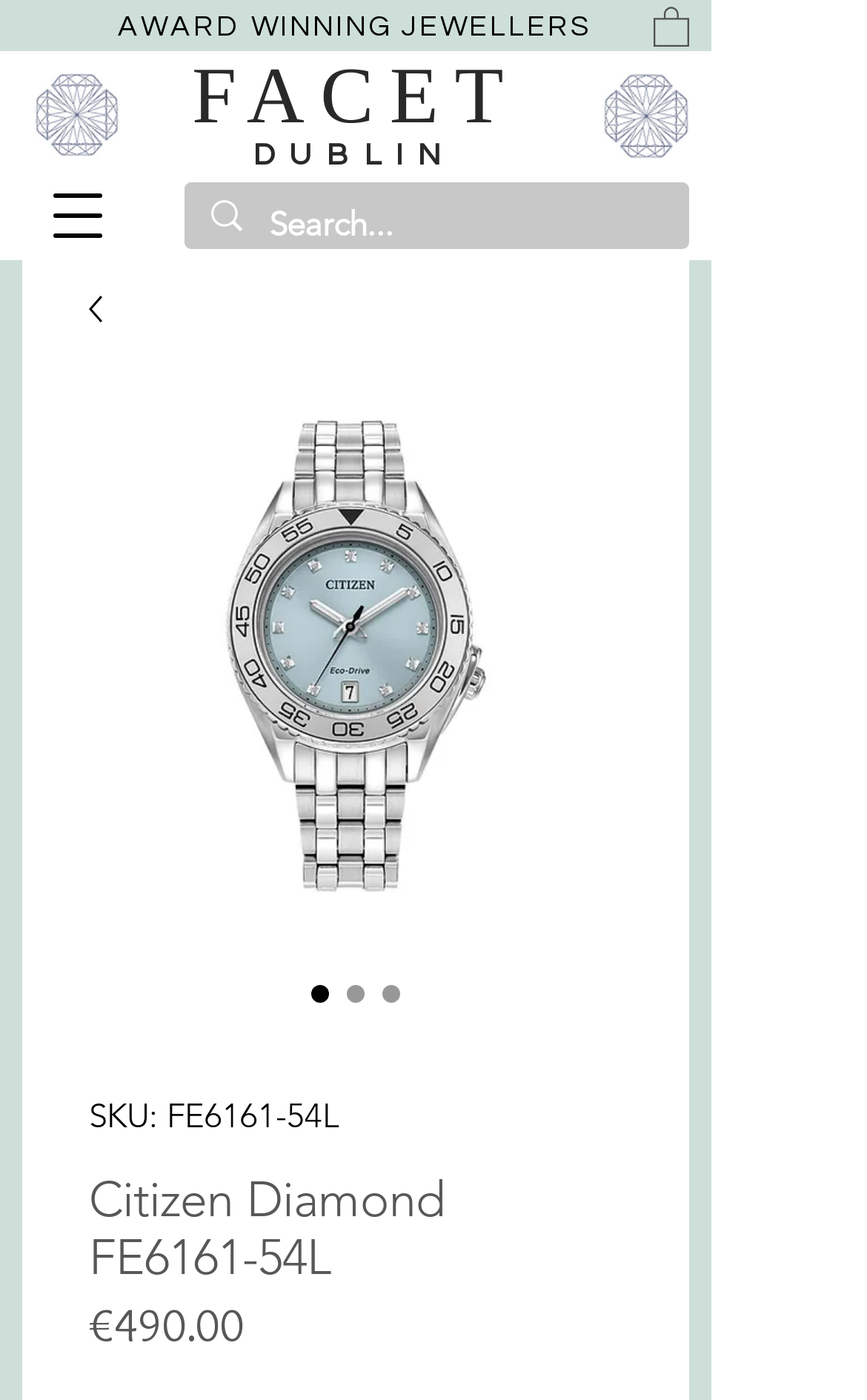What is the brand of the product?
Answer the question in as much detail as possible.

The brand of the product is mentioned in the product name 'Citizen Diamond FE6161-54L', which suggests that the product is from the Citizen brand.